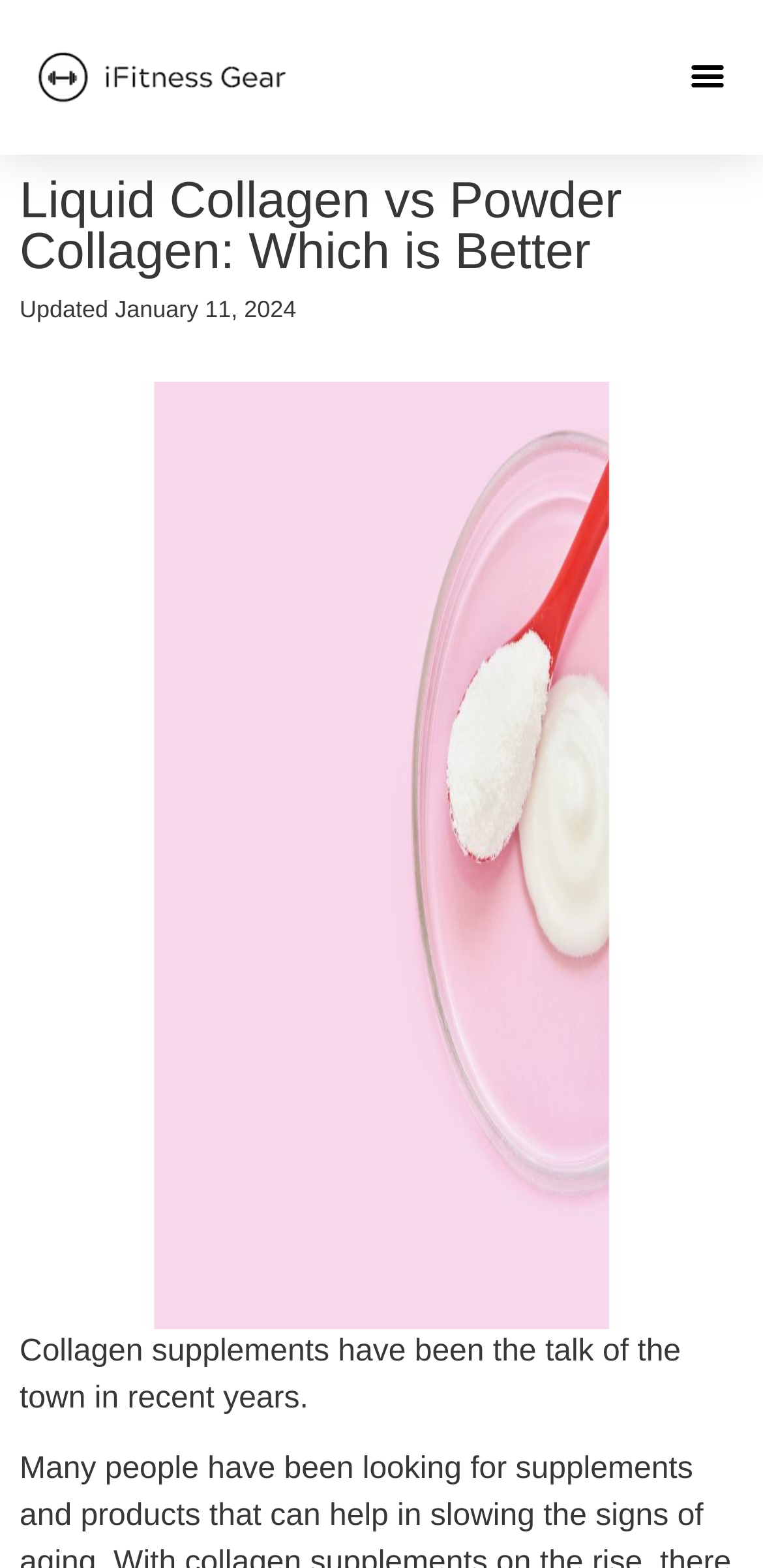Is the menu toggle button expanded?
Answer the question with a single word or phrase derived from the image.

No